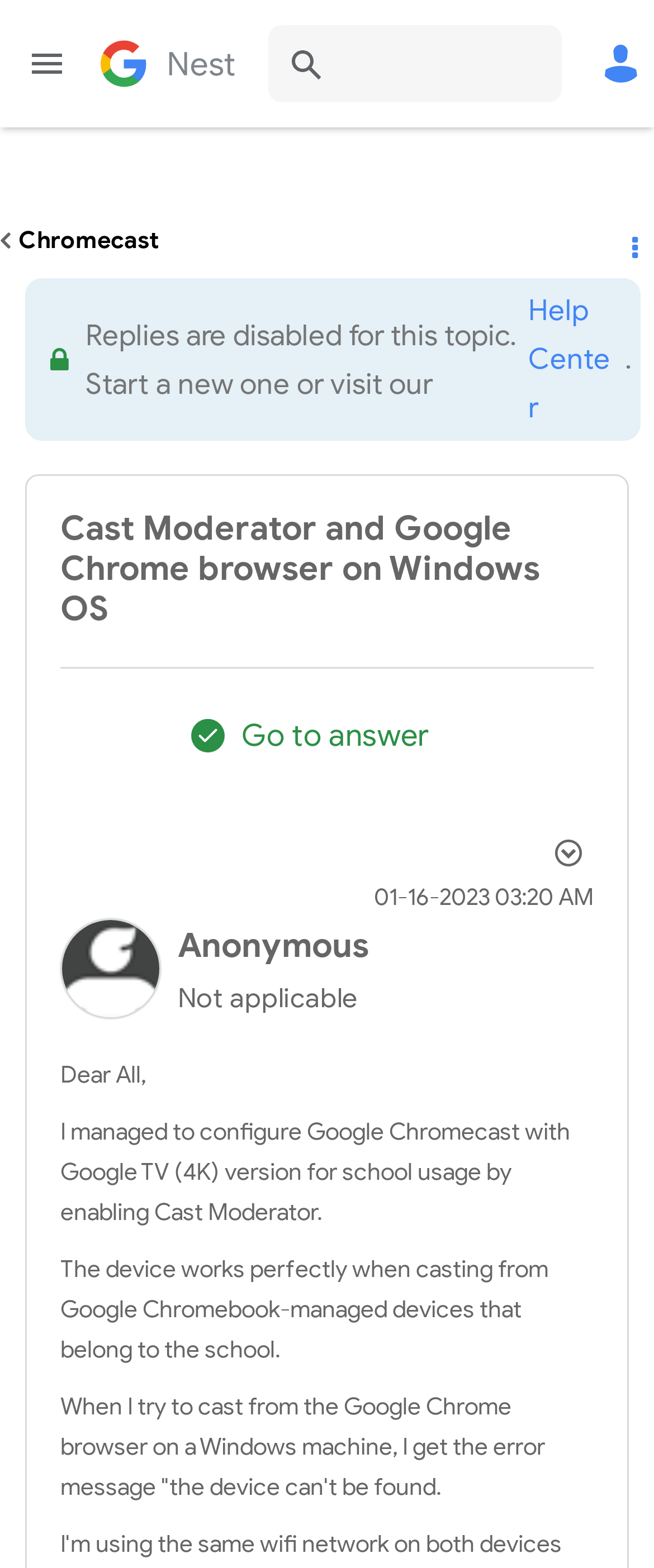Identify the bounding box coordinates of the region that needs to be clicked to carry out this instruction: "Go to the 'Help Center'". Provide these coordinates as four float numbers ranging from 0 to 1, i.e., [left, top, right, bottom].

[0.795, 0.183, 0.955, 0.276]